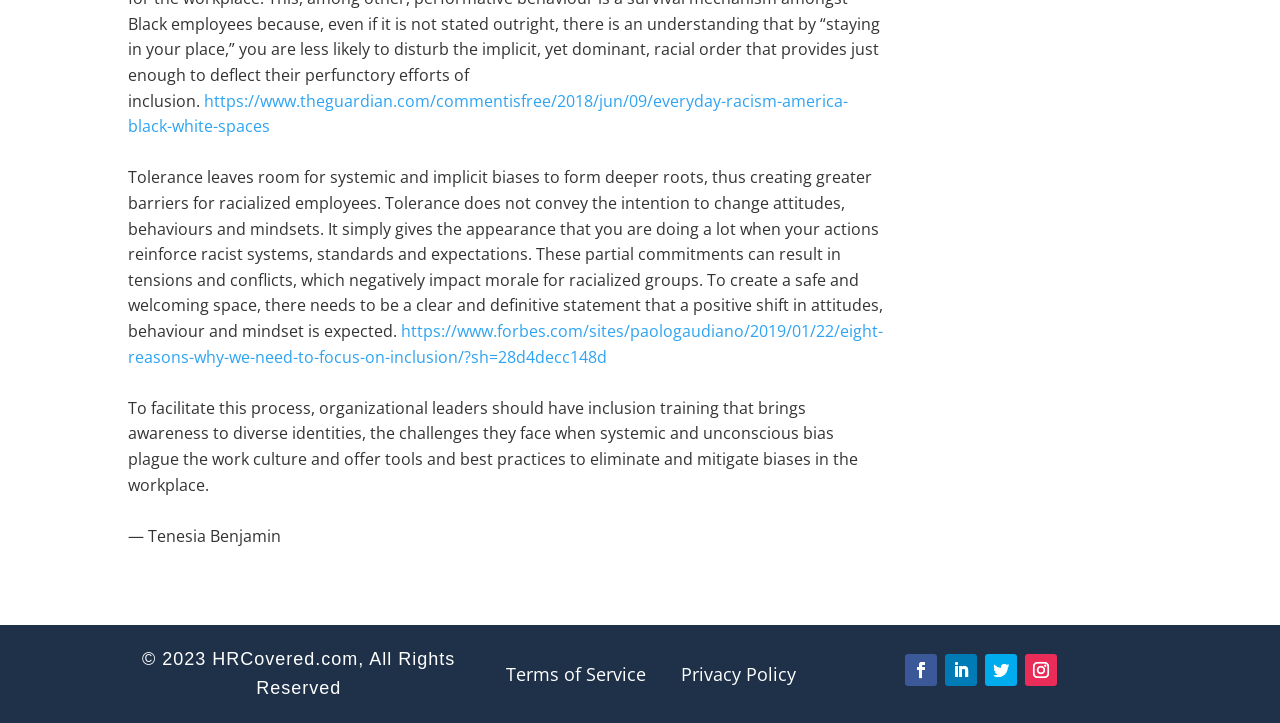Determine the bounding box coordinates of the UI element described by: "Terms of Service".

[0.383, 0.915, 0.516, 0.948]